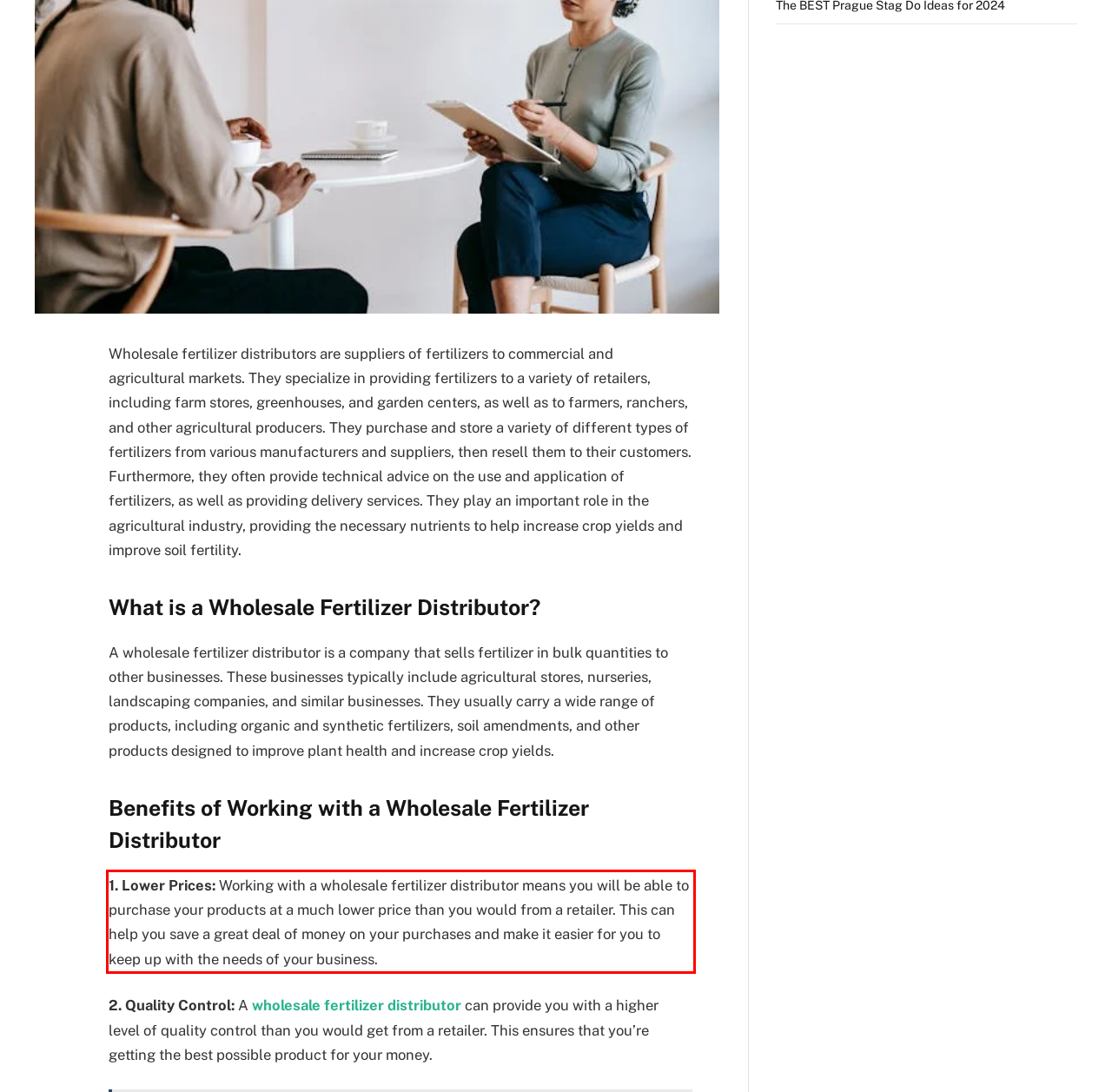Locate the red bounding box in the provided webpage screenshot and use OCR to determine the text content inside it.

1. Lower Prices: Working with a wholesale fertilizer distributor means you will be able to purchase your products at a much lower price than you would from a retailer. This can help you save a great deal of money on your purchases and make it easier for you to keep up with the needs of your business.